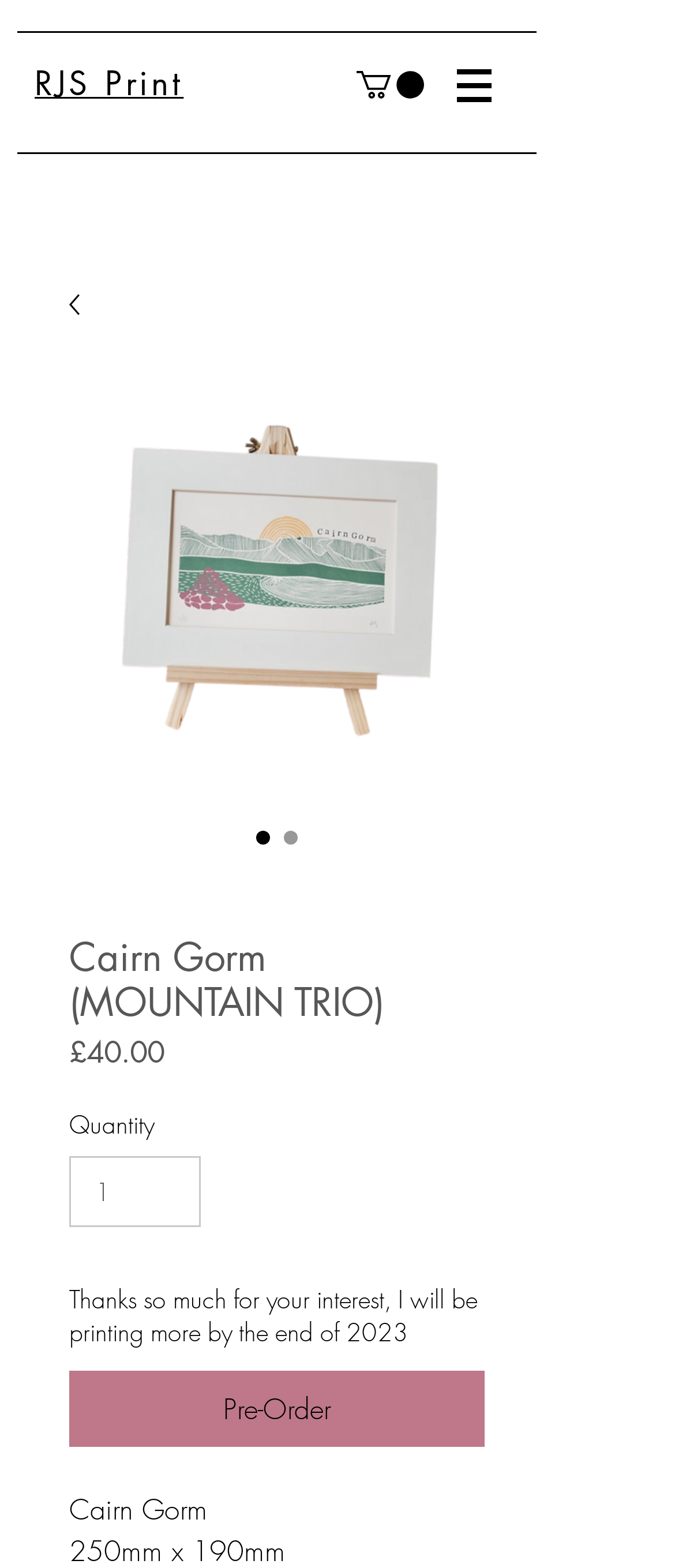Provide a brief response in the form of a single word or phrase:
What is the purpose of the 'Pre-Order' button?

To pre-order the product